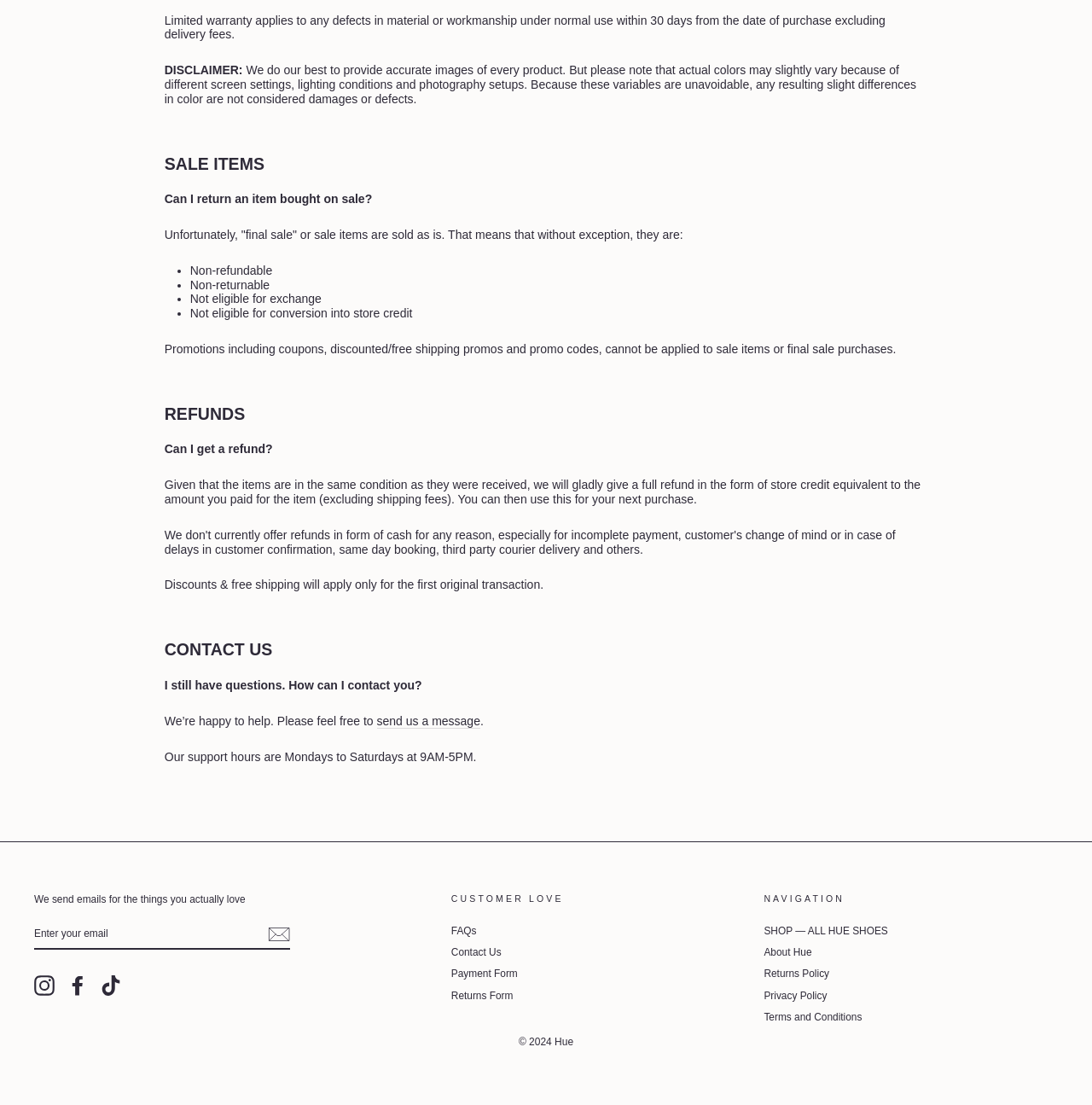Using the element description: "FAQs", determine the bounding box coordinates for the specified UI element. The coordinates should be four float numbers between 0 and 1, [left, top, right, bottom].

[0.413, 0.834, 0.436, 0.851]